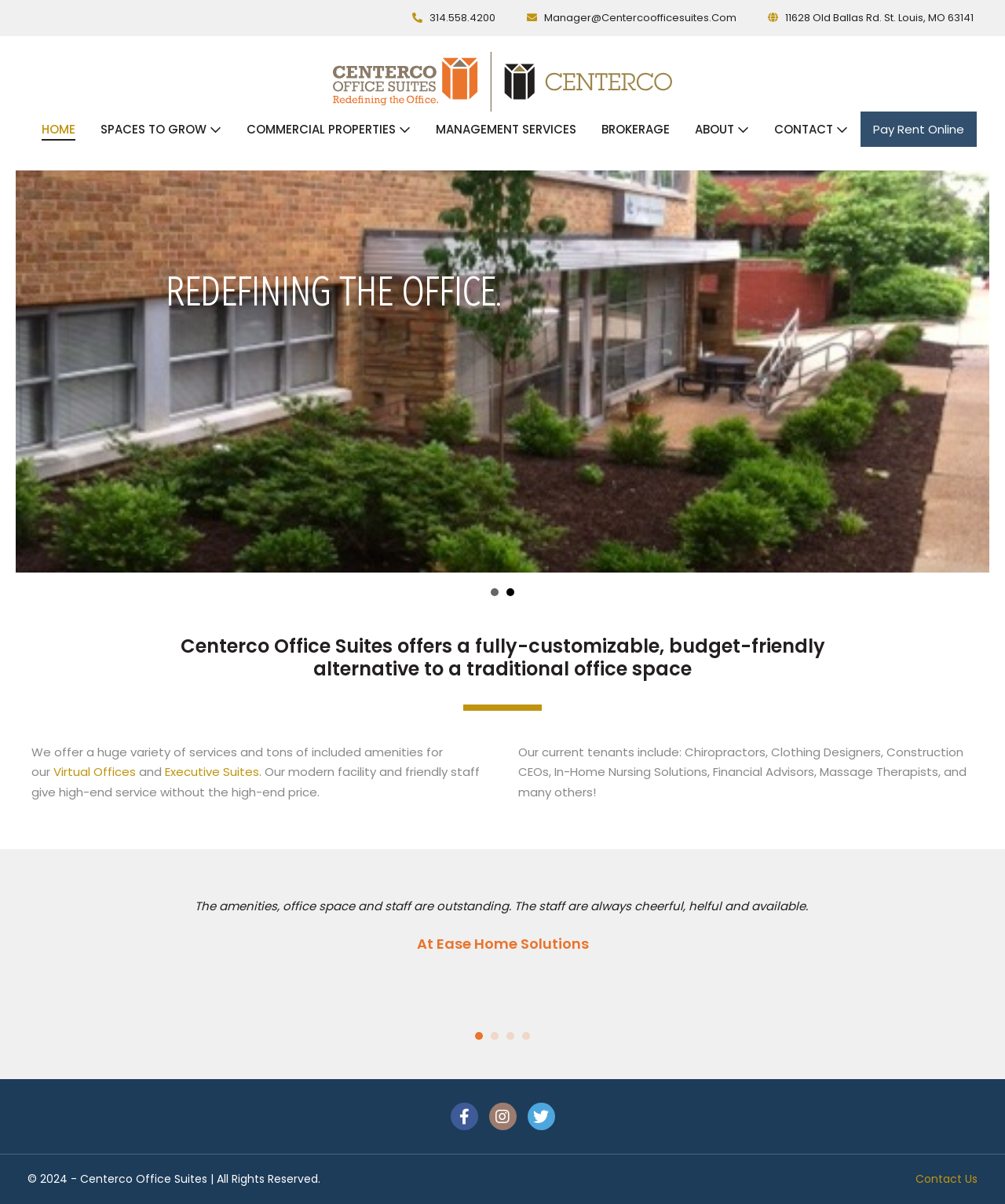Please locate the bounding box coordinates of the element that should be clicked to complete the given instruction: "Get information about Voter Registration".

None